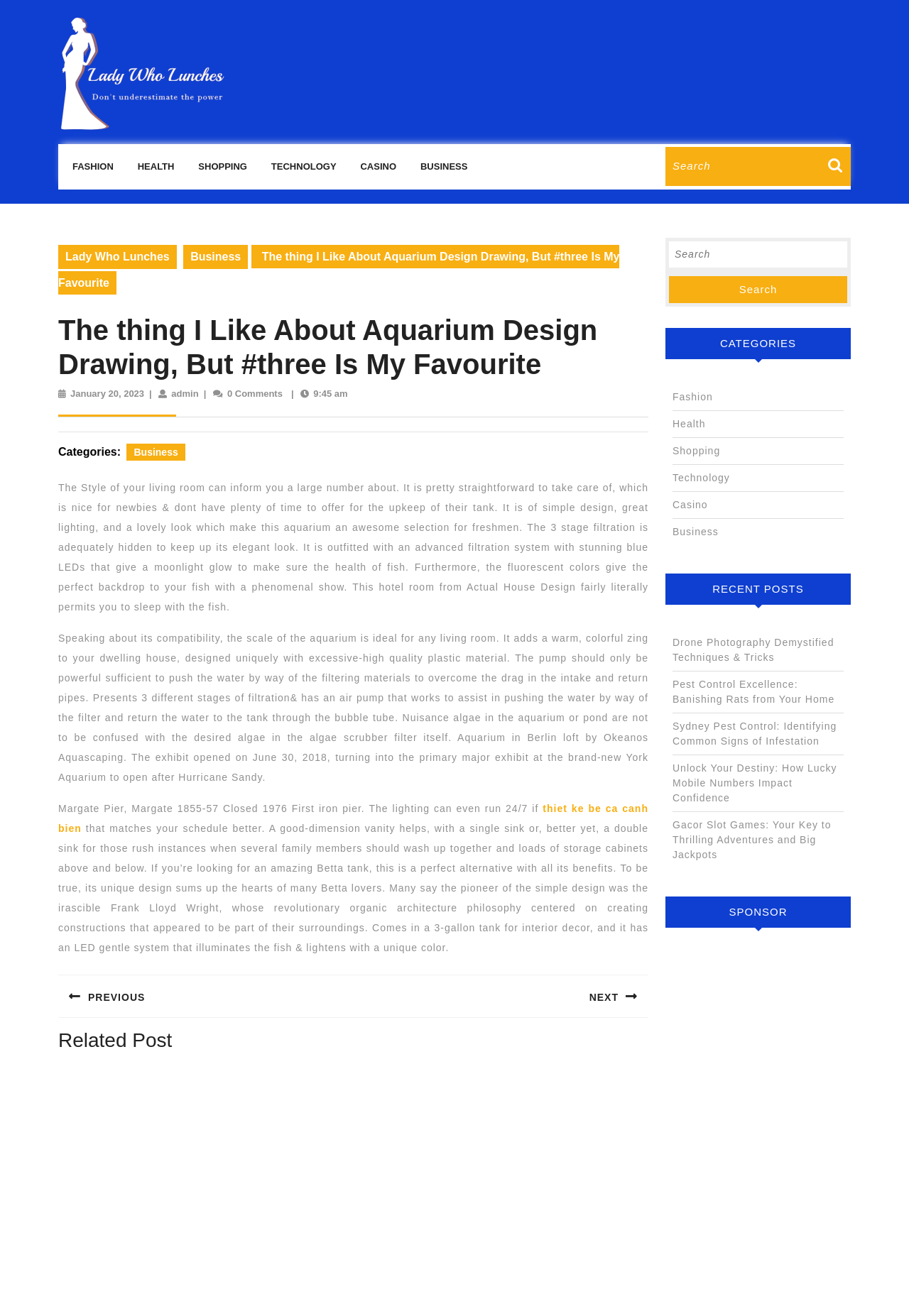Determine the bounding box coordinates of the region to click in order to accomplish the following instruction: "Search for something". Provide the coordinates as four float numbers between 0 and 1, specifically [left, top, right, bottom].

[0.732, 0.115, 0.905, 0.138]